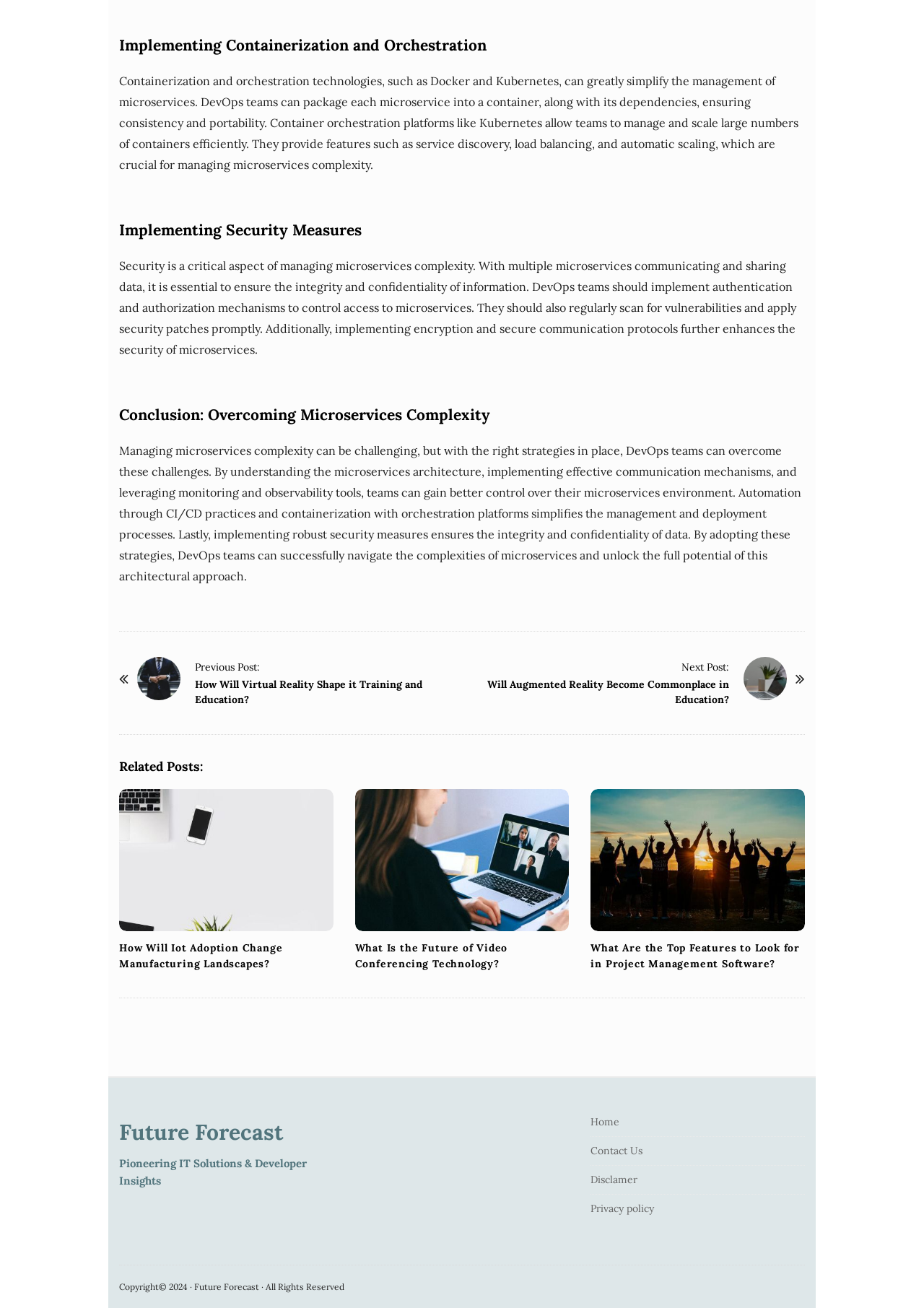Respond with a single word or phrase for the following question: 
What is the main topic of this webpage?

Microservices complexity